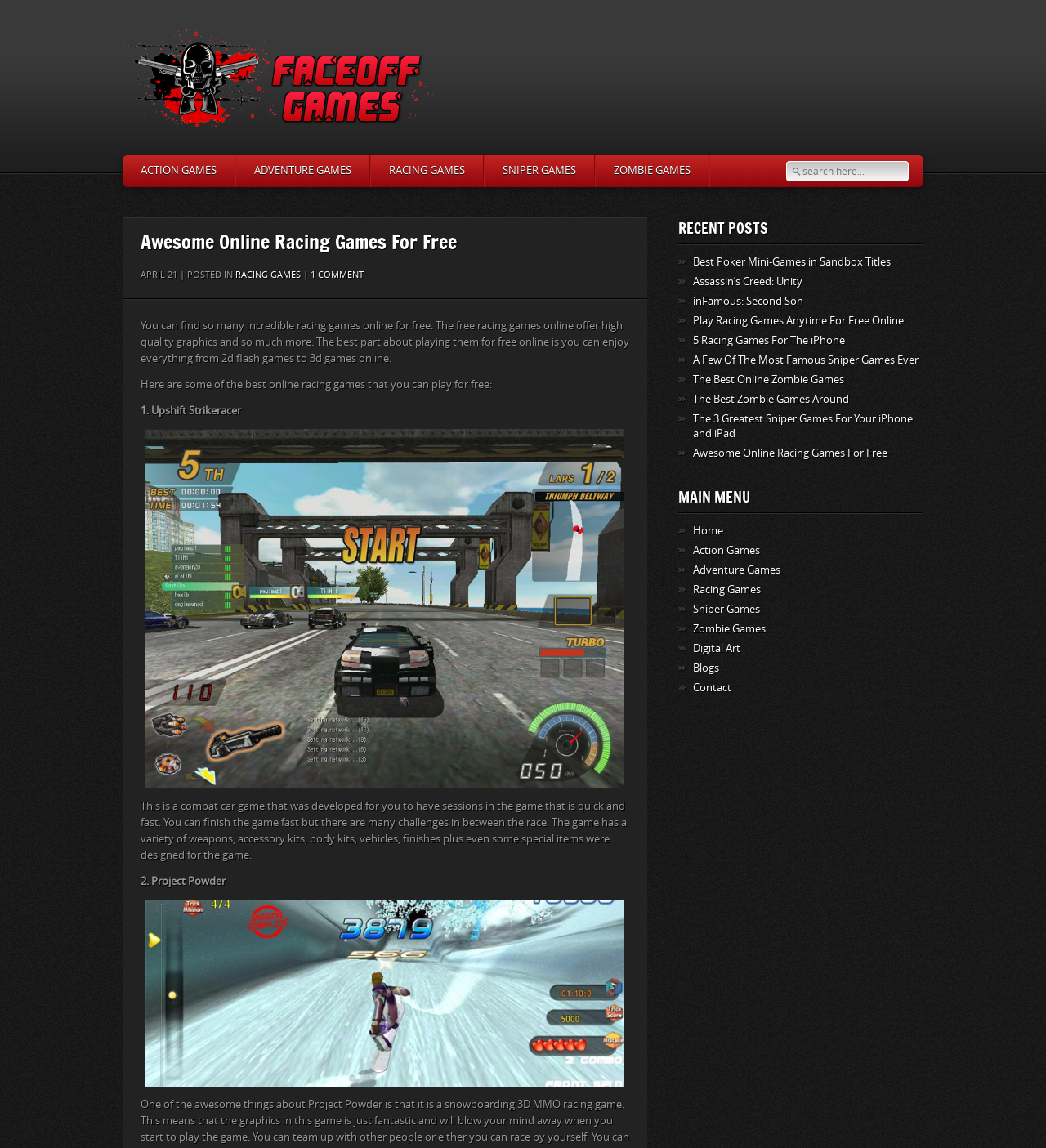Create a detailed summary of the webpage's content and design.

The webpage is about Faceoff Games, a platform that provides news, reviews, and access to various online games. At the top, there is a heading that reads "Video game news, competitive gaming, and more - Faceoff Games" with a link and an image. Below this, there are five links to different game categories: ACTION GAMES, ADVENTURE GAMES, RACING GAMES, SNIPER GAMES, and ZOMBIE GAMES.

On the right side, there is a search box with a placeholder text "search here...". Below the search box, there is a heading "Awesome Online Racing Games For Free" with a subheading "APRIL 21 | POSTED IN" and two links: "RACING GAMES" and "1 COMMENT". 

The main content of the page is a list of online racing games that can be played for free. The list includes games like Upshift Strikeracer and Project Powder, each with a brief description and an image. 

On the right side, there is a section titled "RECENT POSTS" with links to various articles, including "Best Poker Mini-Games in Sandbox Titles", "Assassin’s Creed: Unity", and "The Best Online Zombie Games". Below this, there is a section titled "MAIN MENU" with links to different categories, including Home, Action Games, Adventure Games, and more.